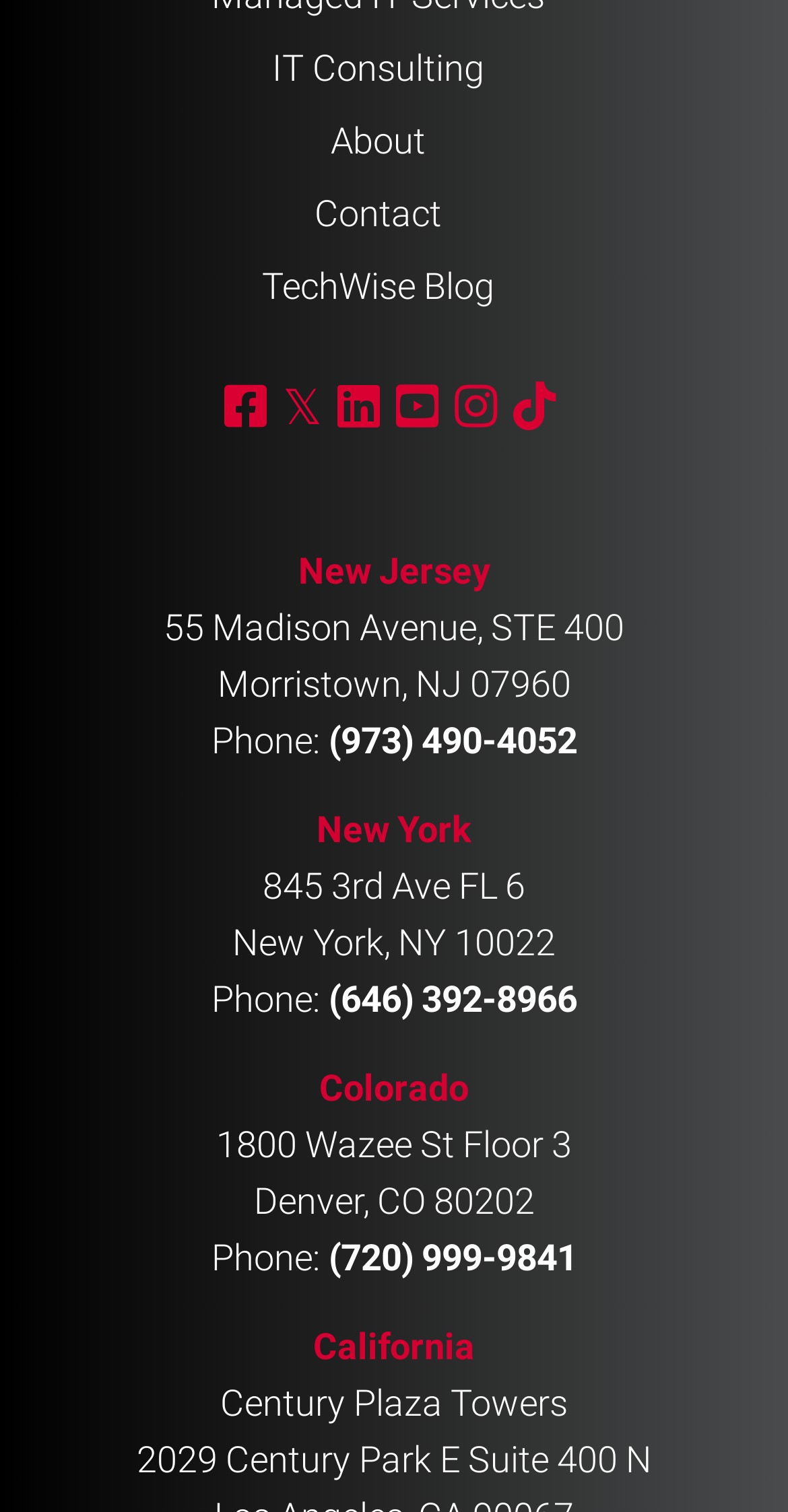Could you specify the bounding box coordinates for the clickable section to complete the following instruction: "Contact New York office"?

[0.417, 0.647, 0.732, 0.675]